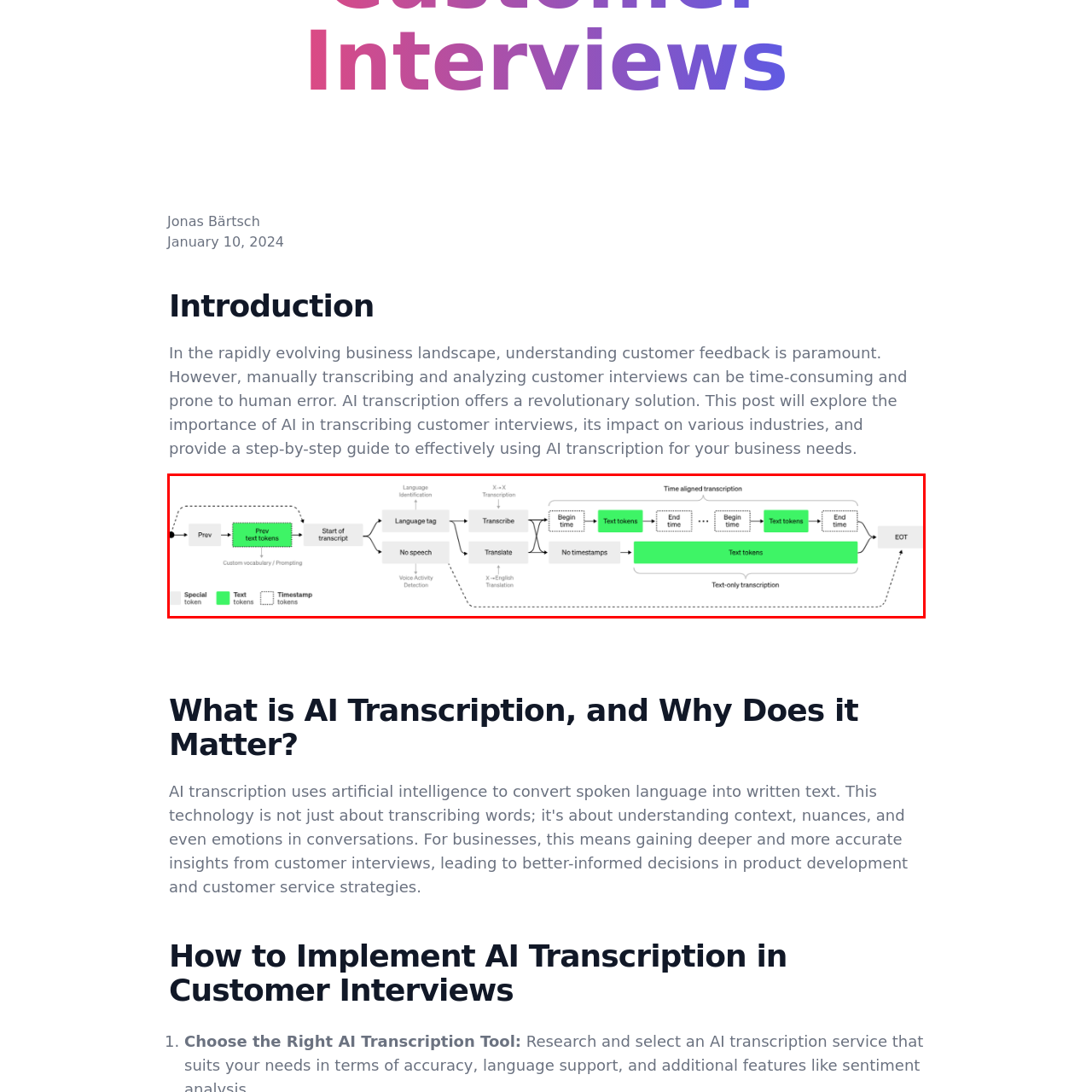Write a comprehensive caption detailing the image within the red boundary.

The image illustrates a flowchart that outlines the AI transcription process. It begins with a "Prev" section, which allows for custom vocabulary and prompting. Following that, the process includes several key steps: 

1. **Language Identification:** This confirms the language being spoken.
2. **Transcription:** Converting spoken words into text.
3. **Translation:** If necessary, translating the transcribed text.

The flowchart also highlights elements like "Voice Activity Detection," crucial for recognizing speech segments. It details how speech is processed into text tokens, with time alignment to track when different sections occur. Key components are distinguished with color coding, including special tokens (green) for specific commands and text tokens indicating the main transcribed content. The final output leads to a conclusion marked by "EOT" (End of Transcript). 

Overall, this visual representation encapsulates the systematic approach of leveraging AI for efficient and accurate transcription of audio data.